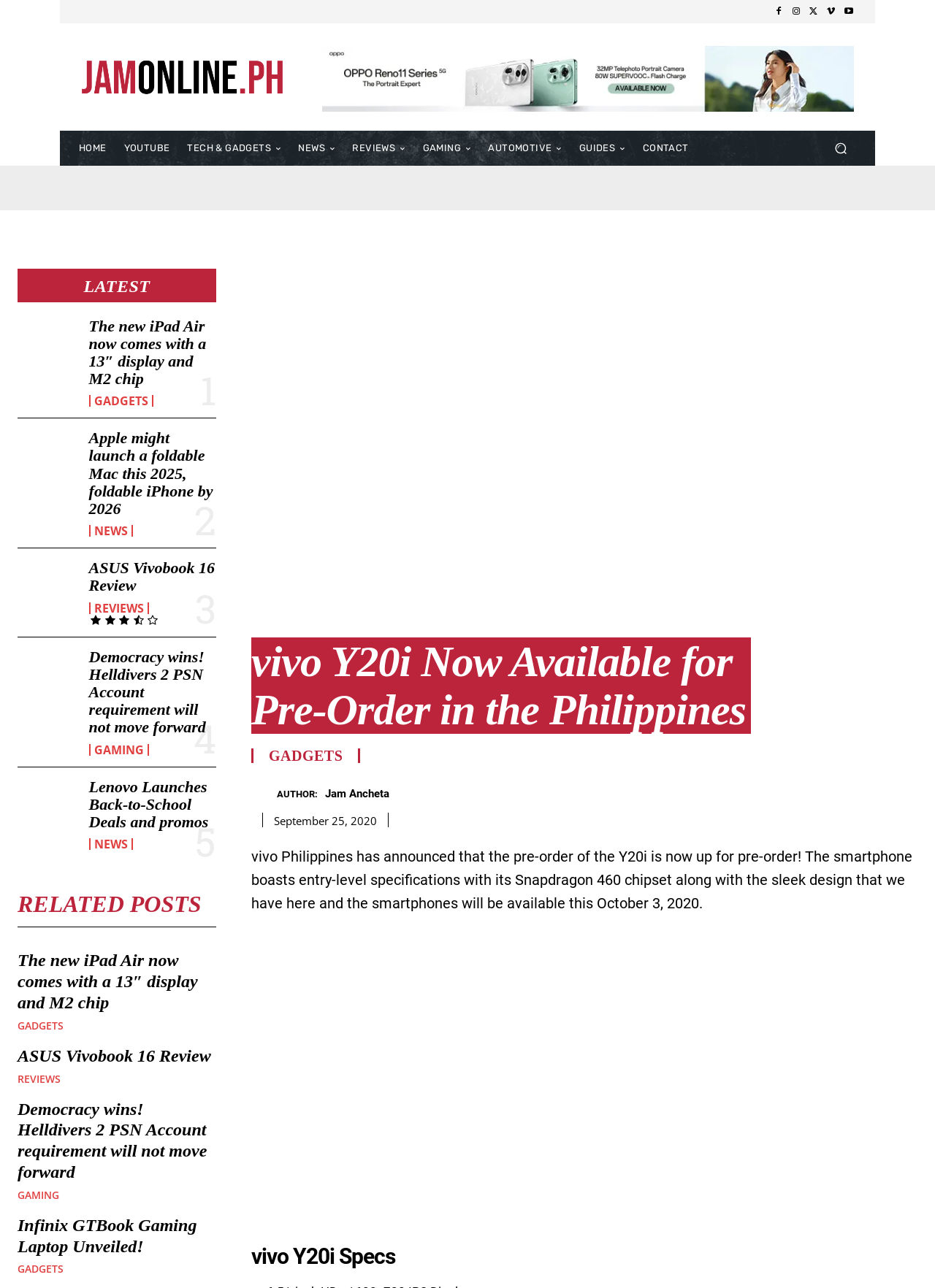Provide a single word or phrase to answer the given question: 
What is the chipset used in the vivo Y20i?

Snapdragon 460